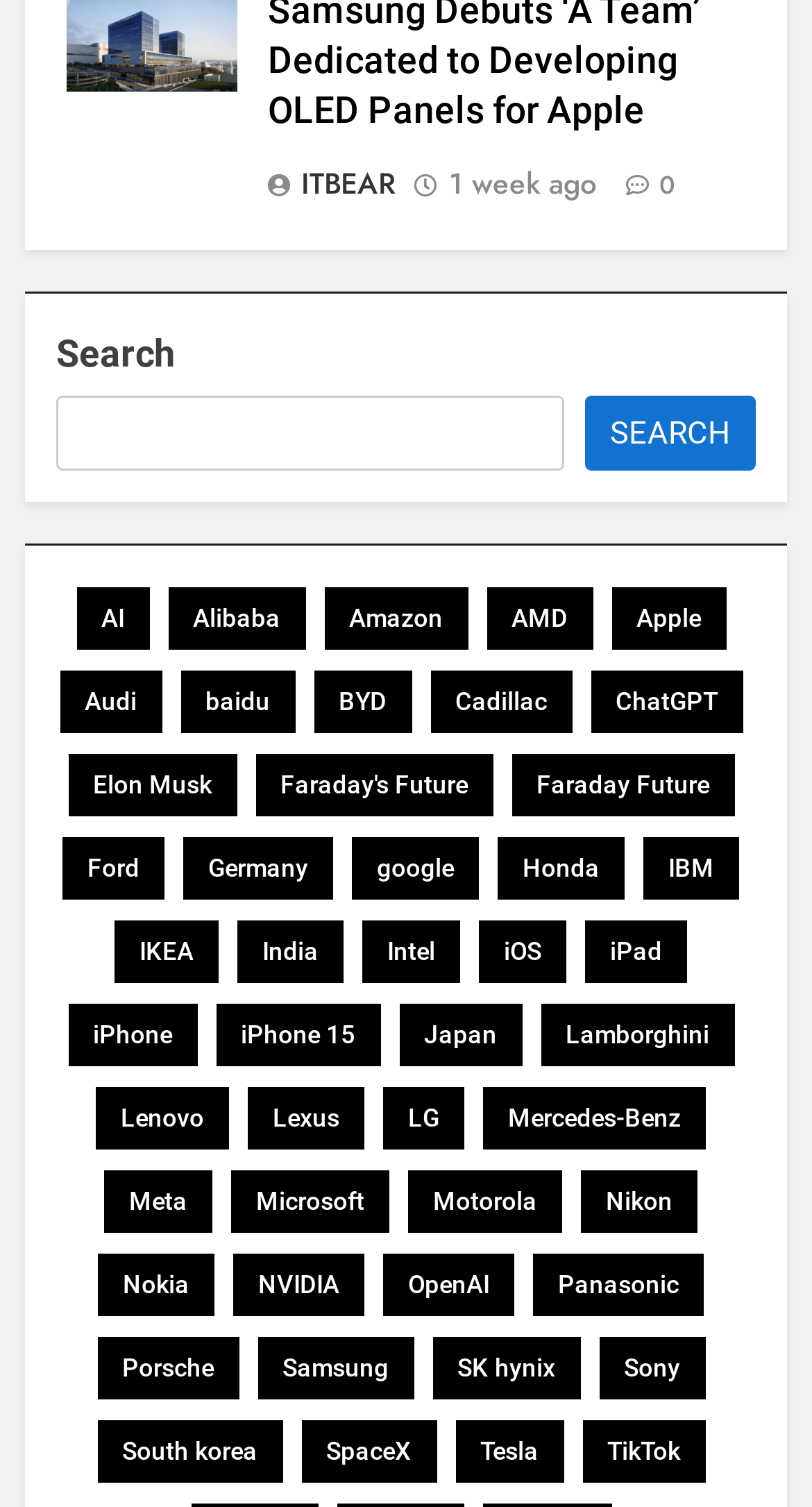Provide the bounding box coordinates for the specified HTML element described in this description: "South korea". The coordinates should be four float numbers ranging from 0 to 1, in the format [left, top, right, bottom].

[0.119, 0.942, 0.347, 0.984]